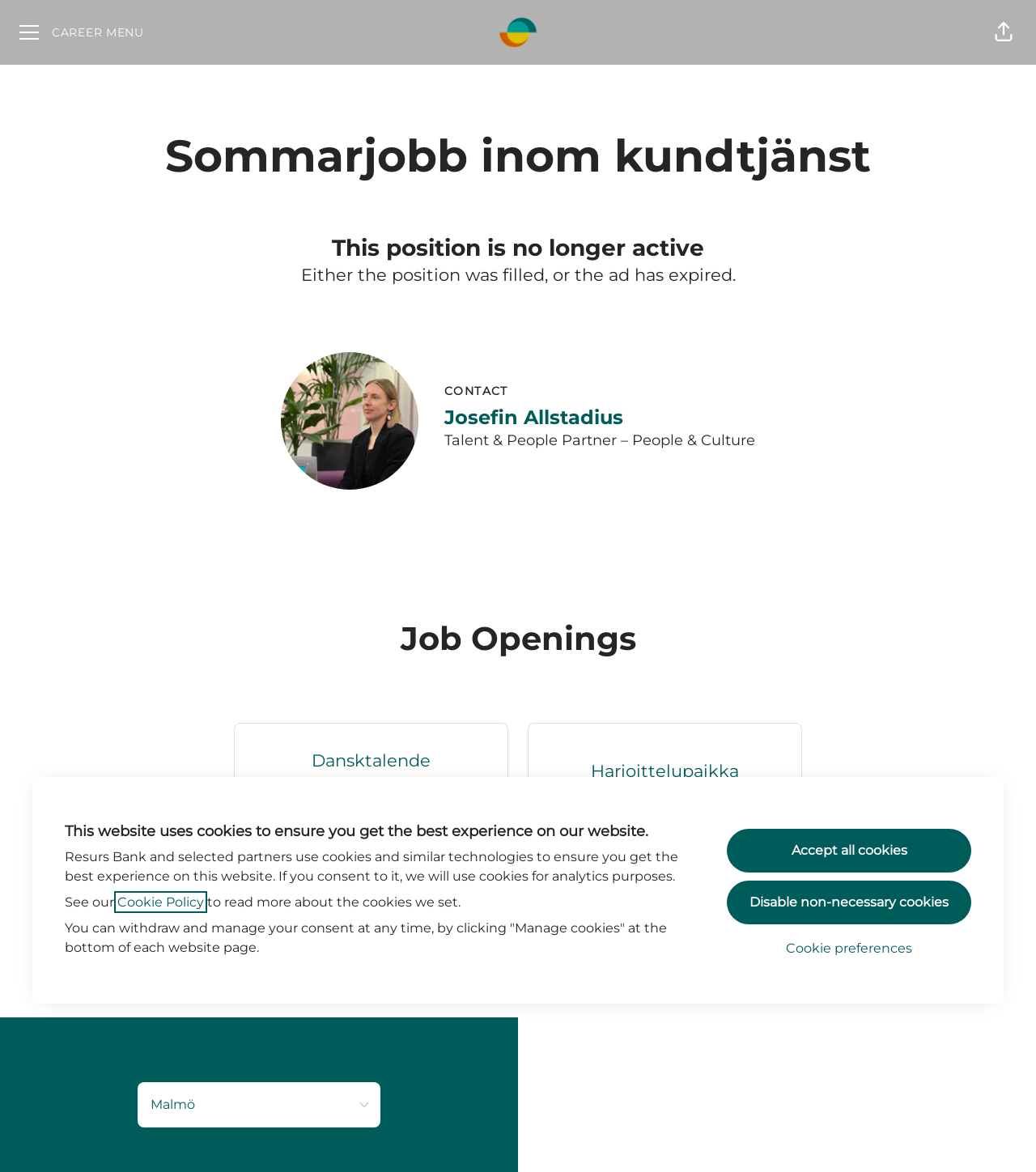Pinpoint the bounding box coordinates of the area that should be clicked to complete the following instruction: "View job opening for Dansktalende sagsbehandler". The coordinates must be given as four float numbers between 0 and 1, i.e., [left, top, right, bottom].

[0.227, 0.617, 0.49, 0.742]